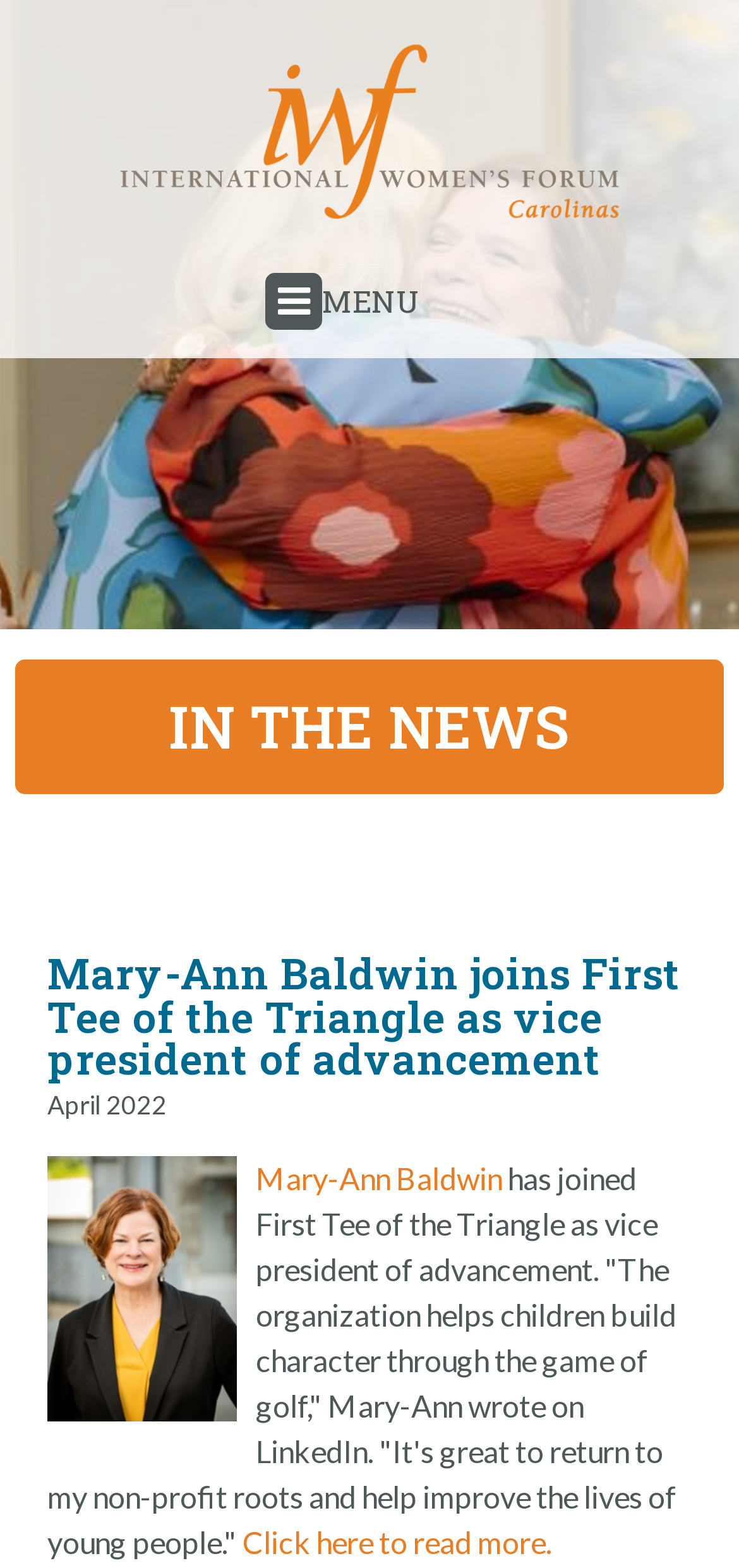What is Mary-Ann Baldwin's new role?
Based on the screenshot, answer the question with a single word or phrase.

Vice president of advancement